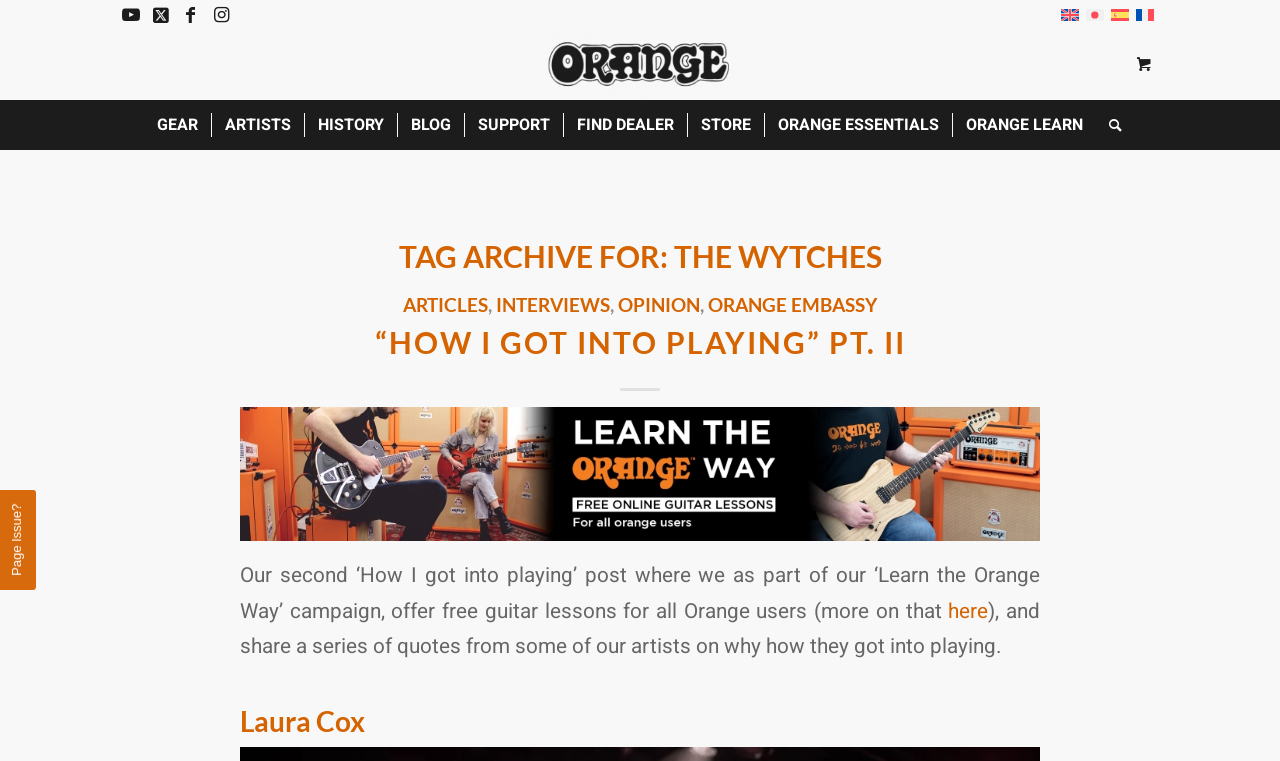Could you provide the bounding box coordinates for the portion of the screen to click to complete this instruction: "Explore GEAR menu"?

[0.112, 0.131, 0.164, 0.197]